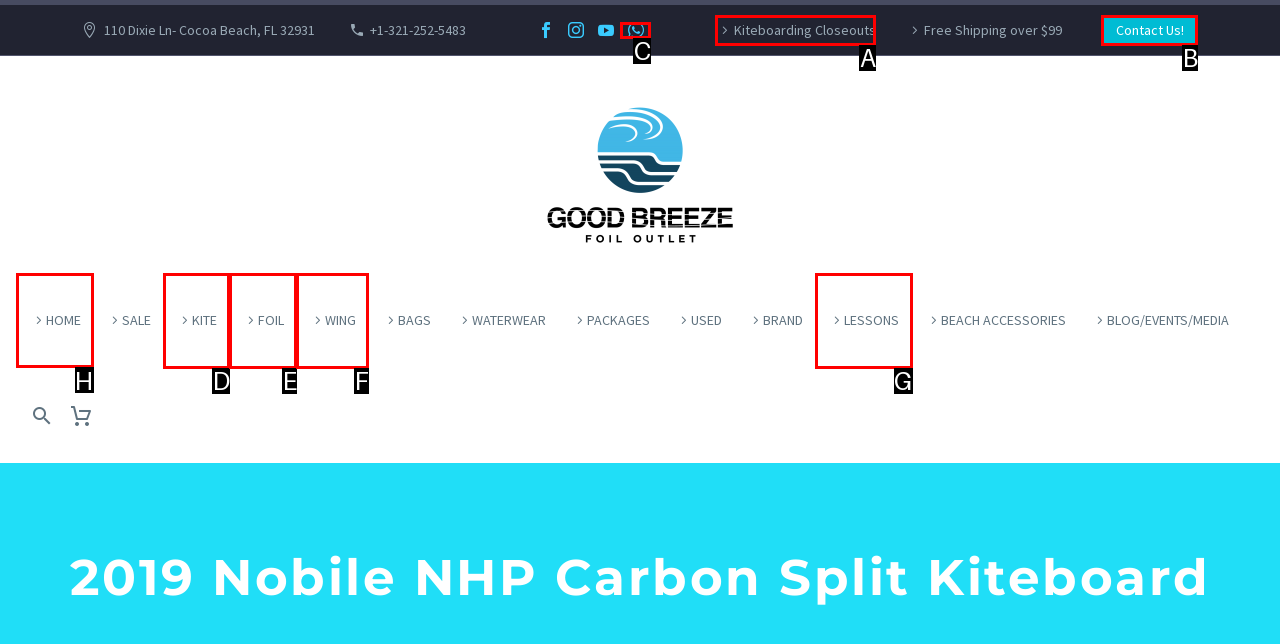Select the appropriate HTML element to click on to finish the task: Go to home page.
Answer with the letter corresponding to the selected option.

H